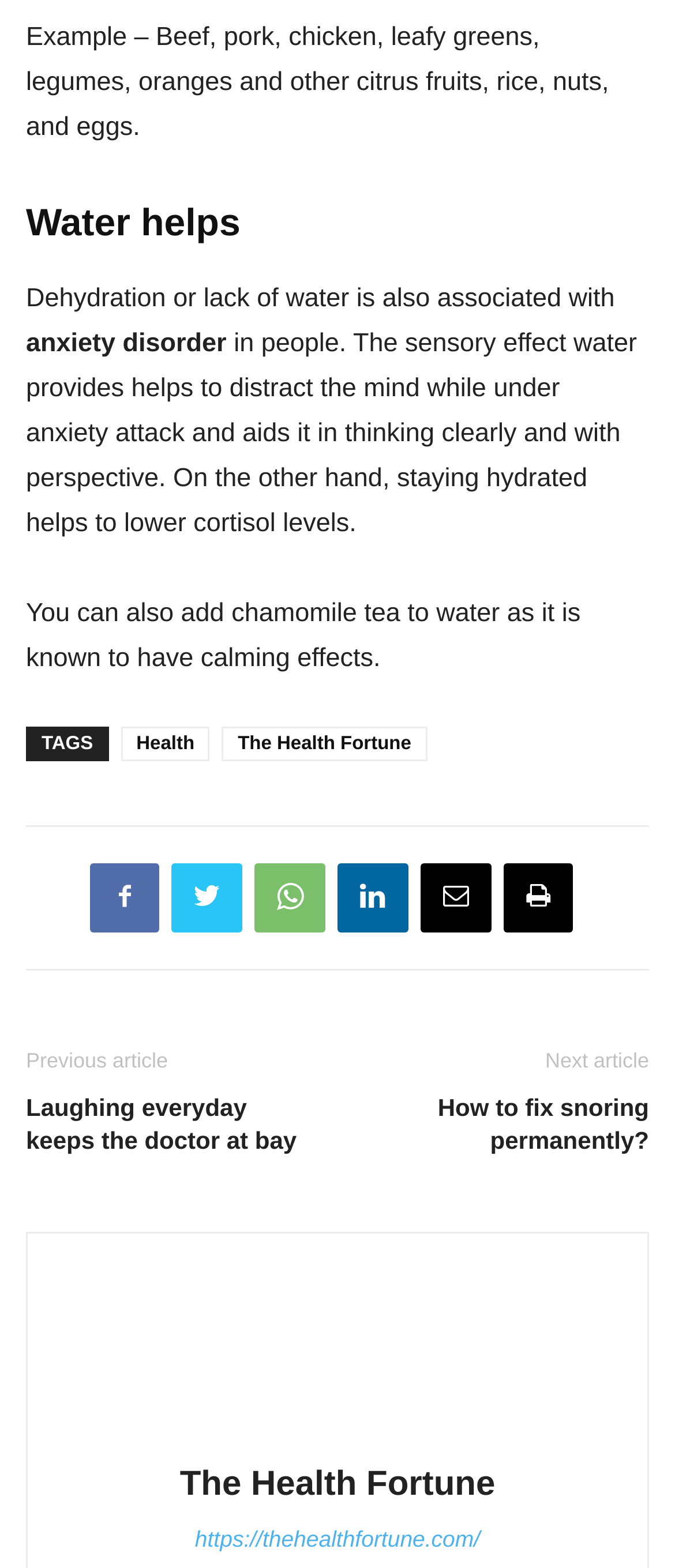Locate the bounding box coordinates of the UI element described by: "parent_node: The Health Fortune aria-label="author-photo"". The bounding box coordinates should consist of four float numbers between 0 and 1, i.e., [left, top, right, bottom].

[0.372, 0.907, 0.628, 0.924]